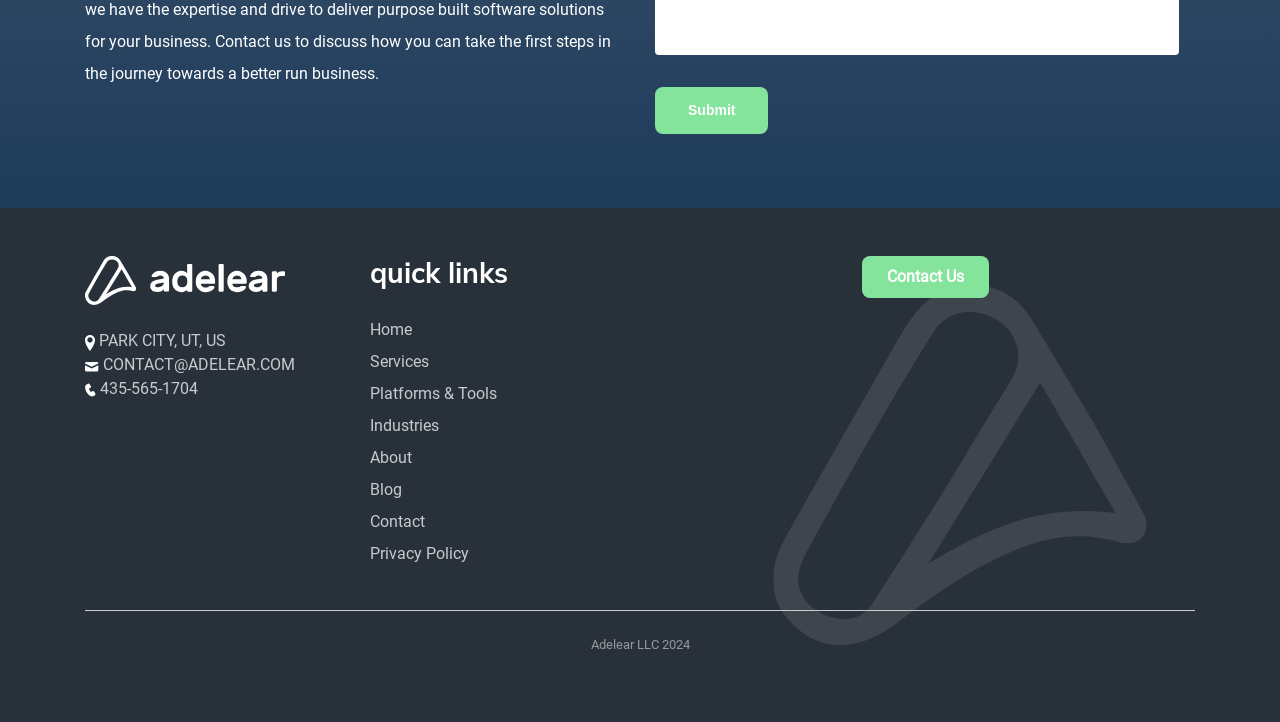What is the phone number?
Based on the visual content, answer with a single word or a brief phrase.

435-565-1704